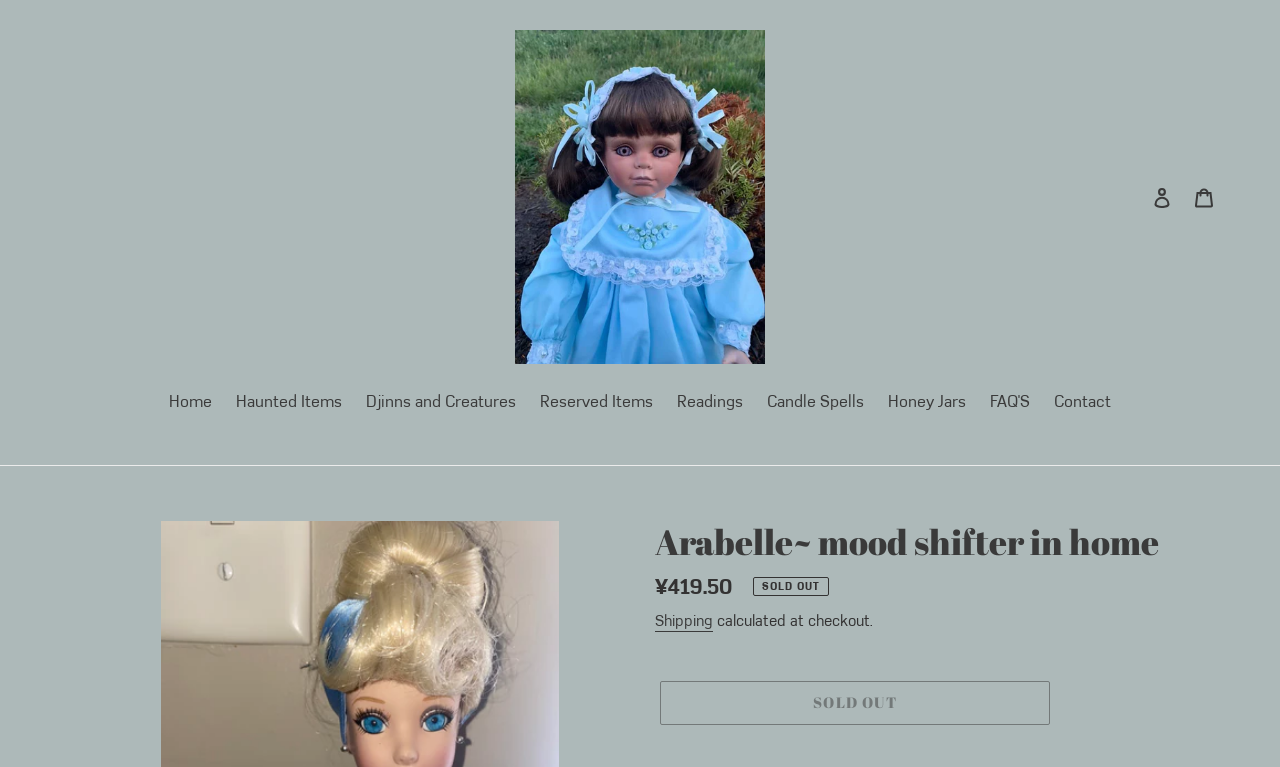Respond with a single word or phrase for the following question: 
What is the price of the item?

¥419.50